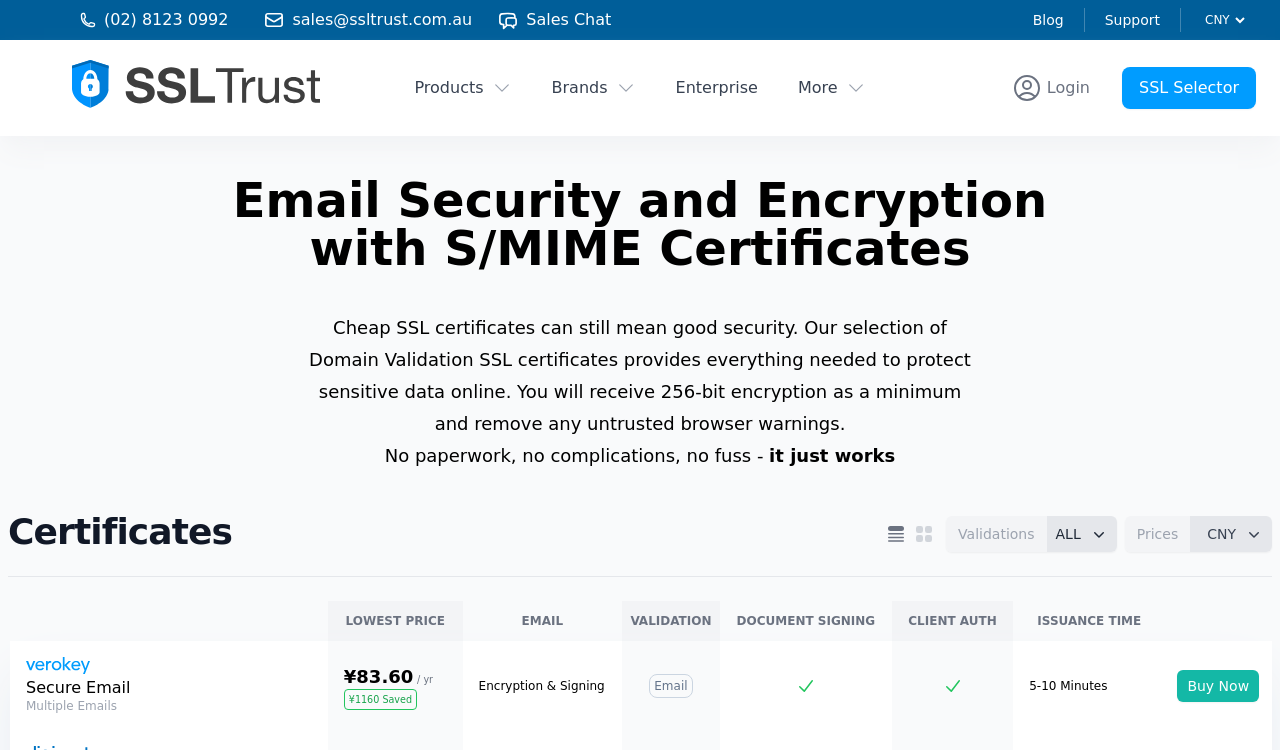Please extract the title of the webpage.

Email Security and Encryption with S/MIME Certificates